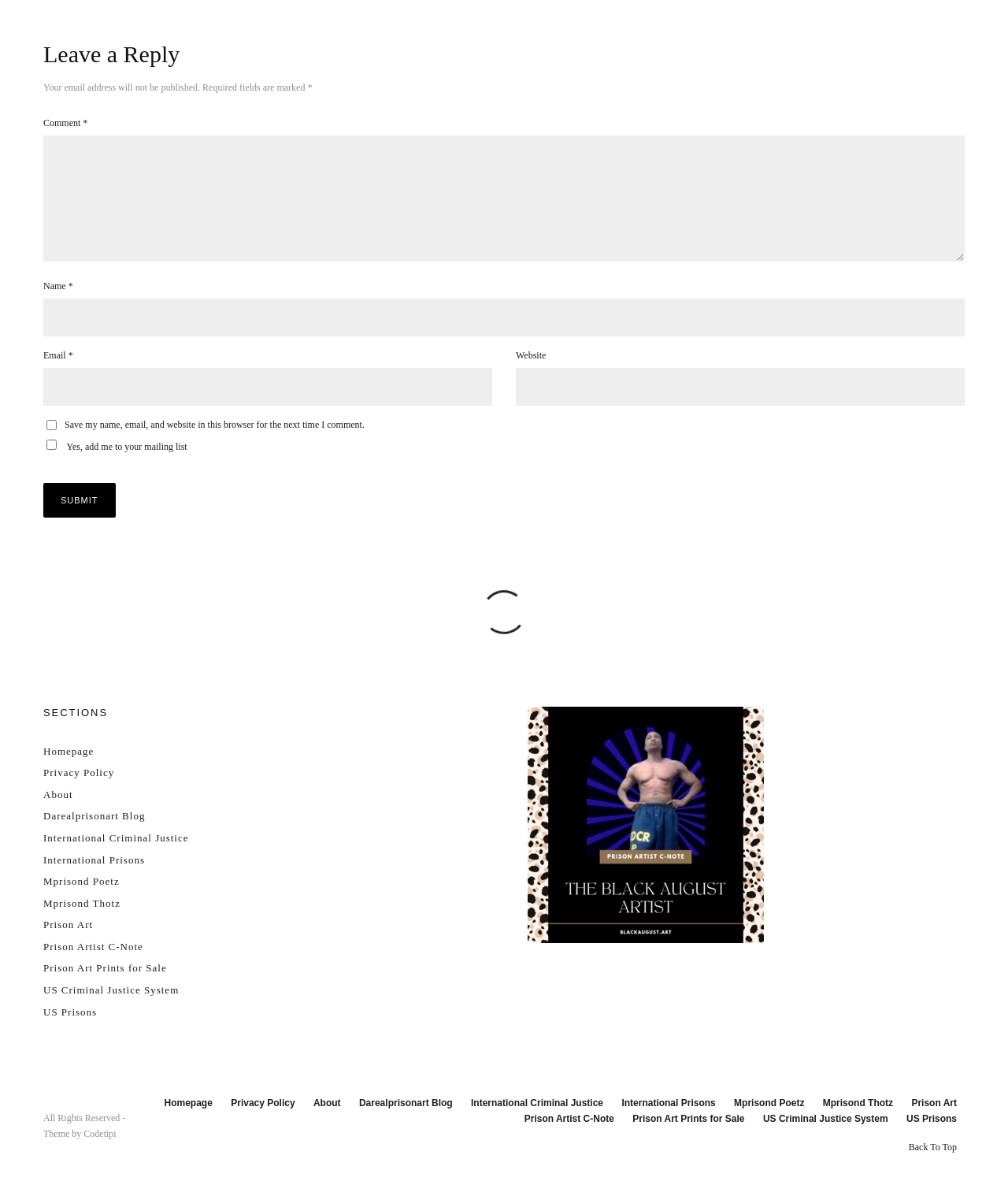Using the description: "Back To Top", determine the UI element's bounding box coordinates. Ensure the coordinates are in the format of four float numbers between 0 and 1, i.e., [left, top, right, bottom].

[0.901, 0.956, 0.949, 0.97]